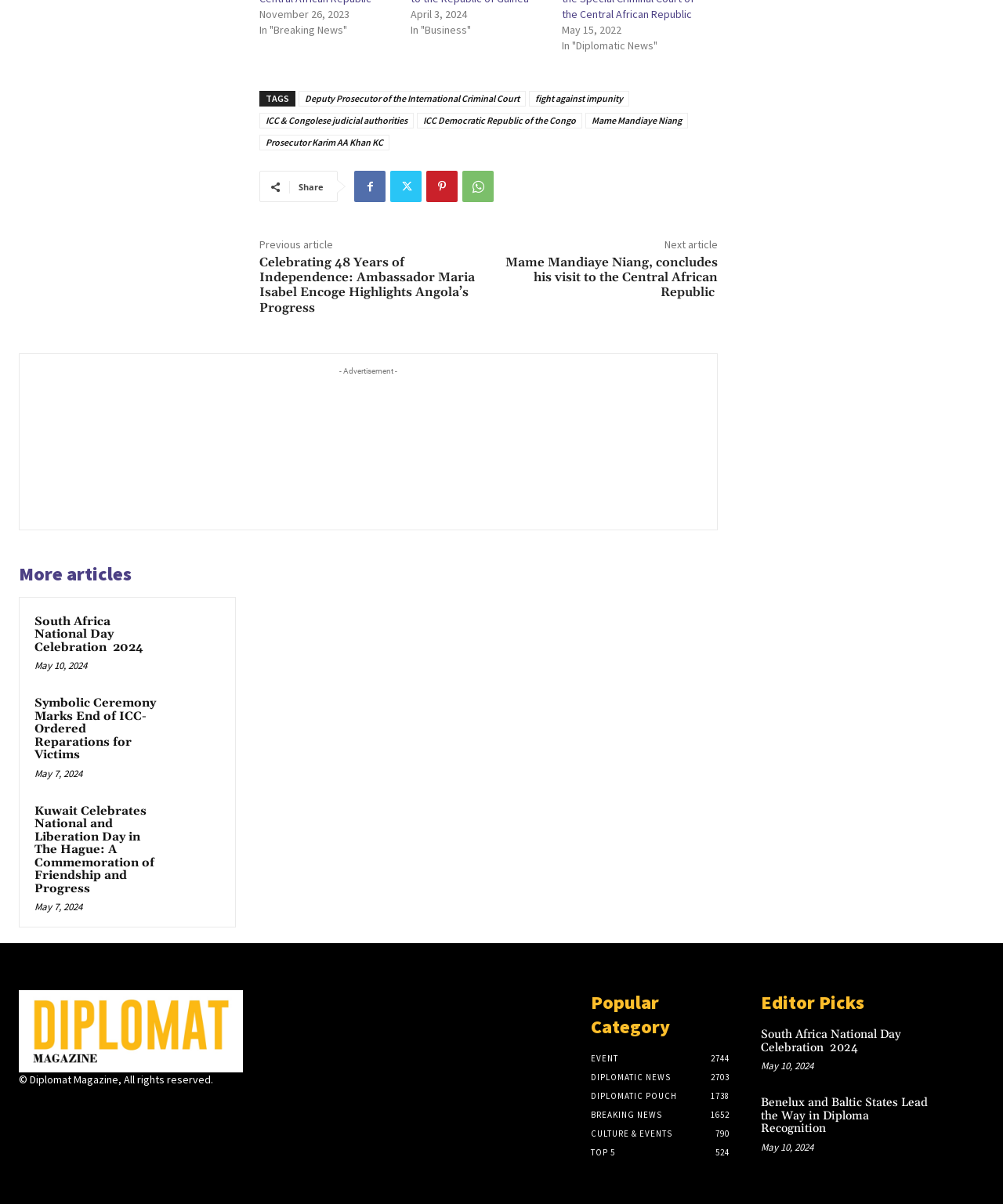How many social media links are available?
Provide a detailed and extensive answer to the question.

I counted the number of link elements with icon names '', '', '', and '' which are children of the root element. These icons are commonly used for social media links.